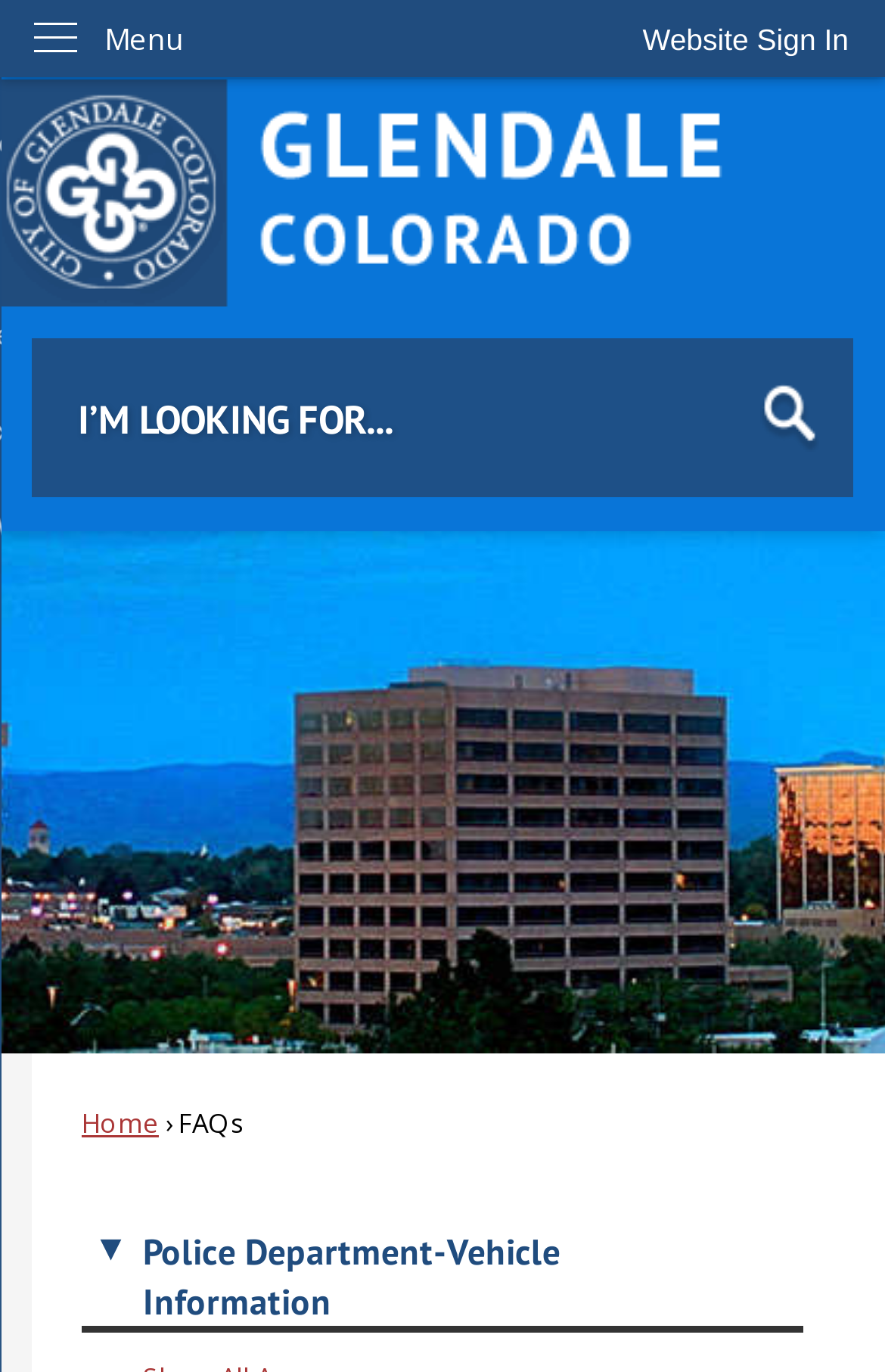Use the details in the image to answer the question thoroughly: 
How many main navigation links are above the 'Search' region?

There are three main navigation links above the 'Search' region: 'Skip to Main Content', 'Website Sign In', and 'Menu'.